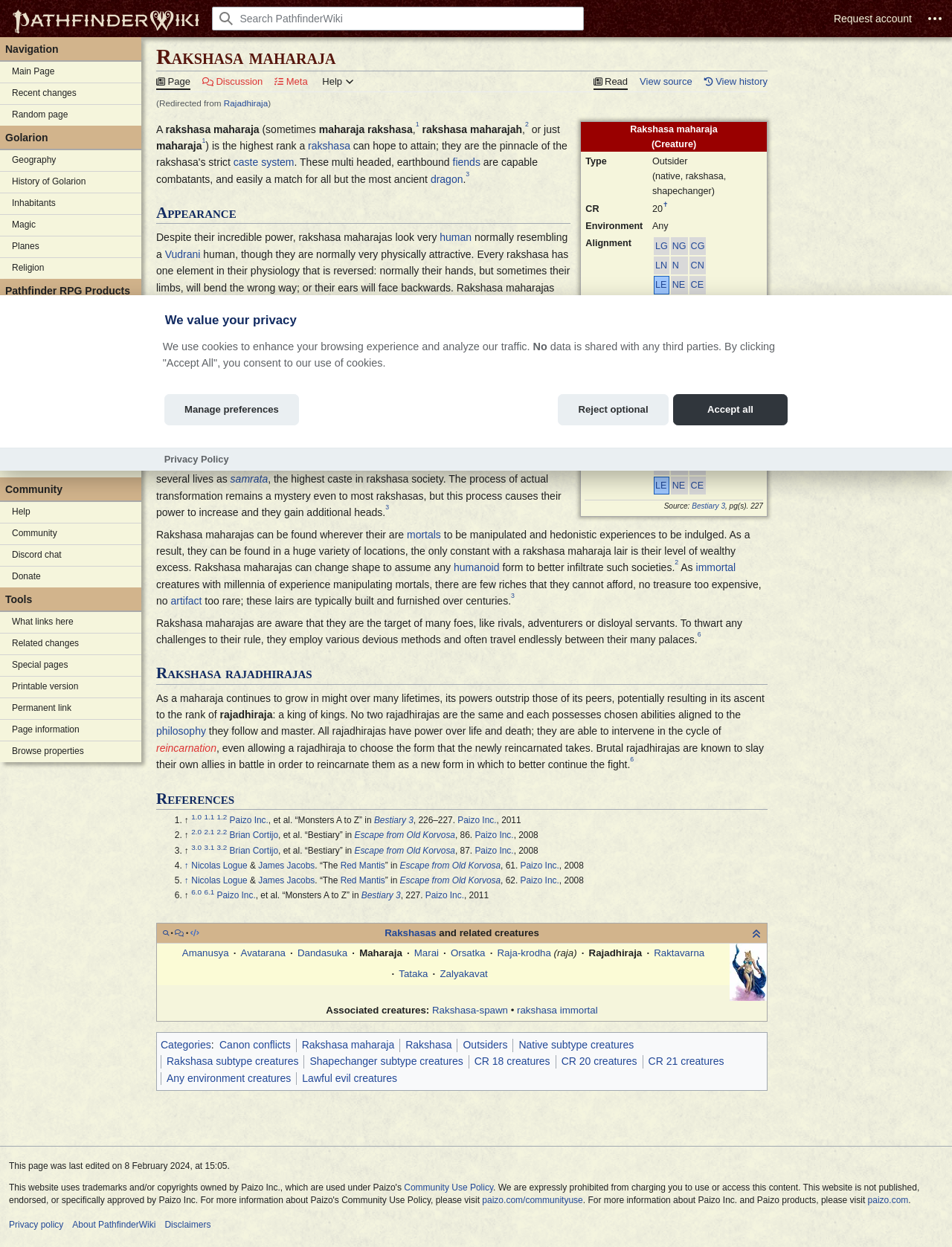Find the bounding box coordinates for the area that must be clicked to perform this action: "Check the 'Source' information".

[0.691, 0.005, 0.721, 0.012]